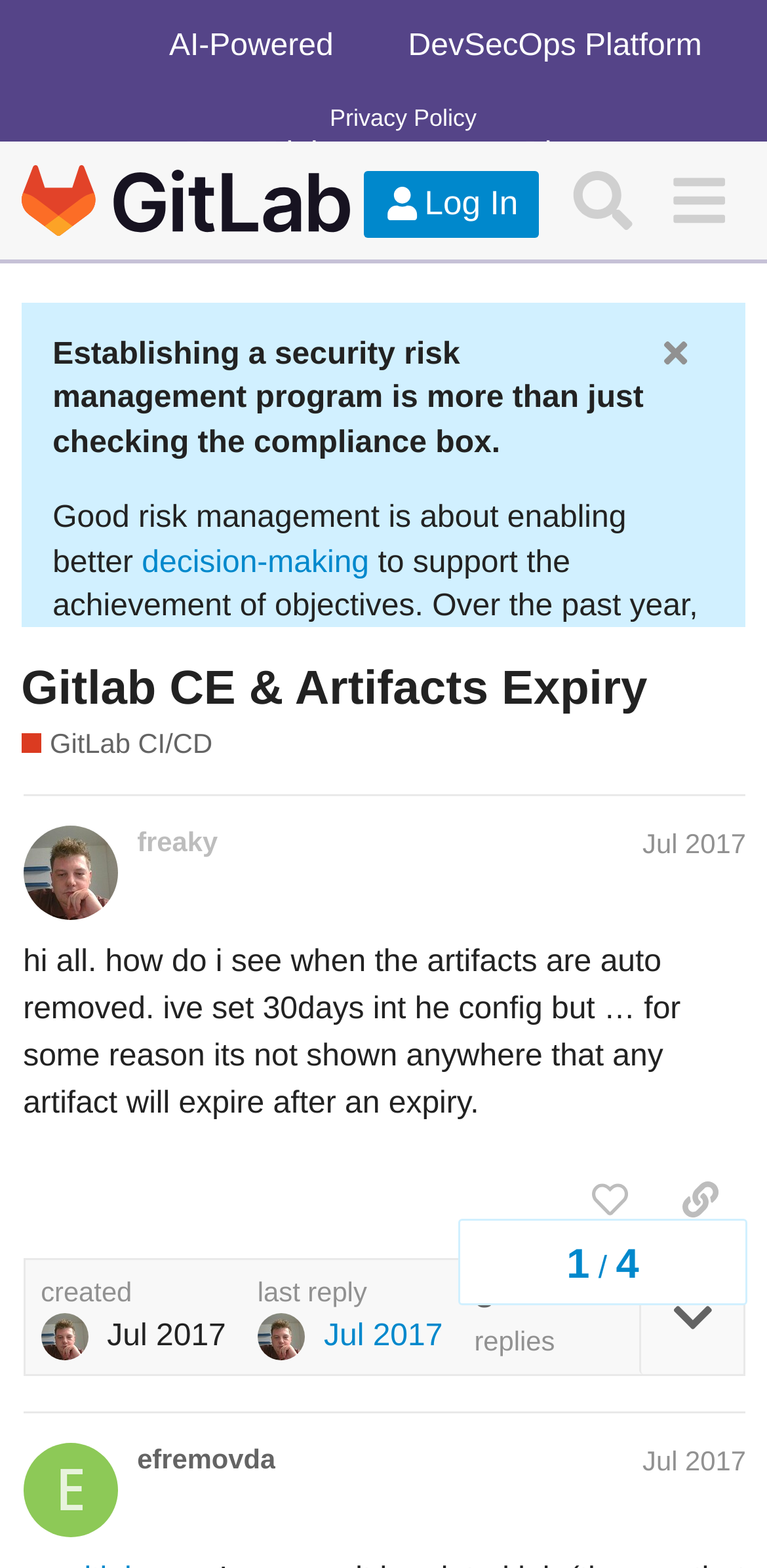Provide a brief response to the question below using one word or phrase:
What is the name of the forum?

GitLab Forum